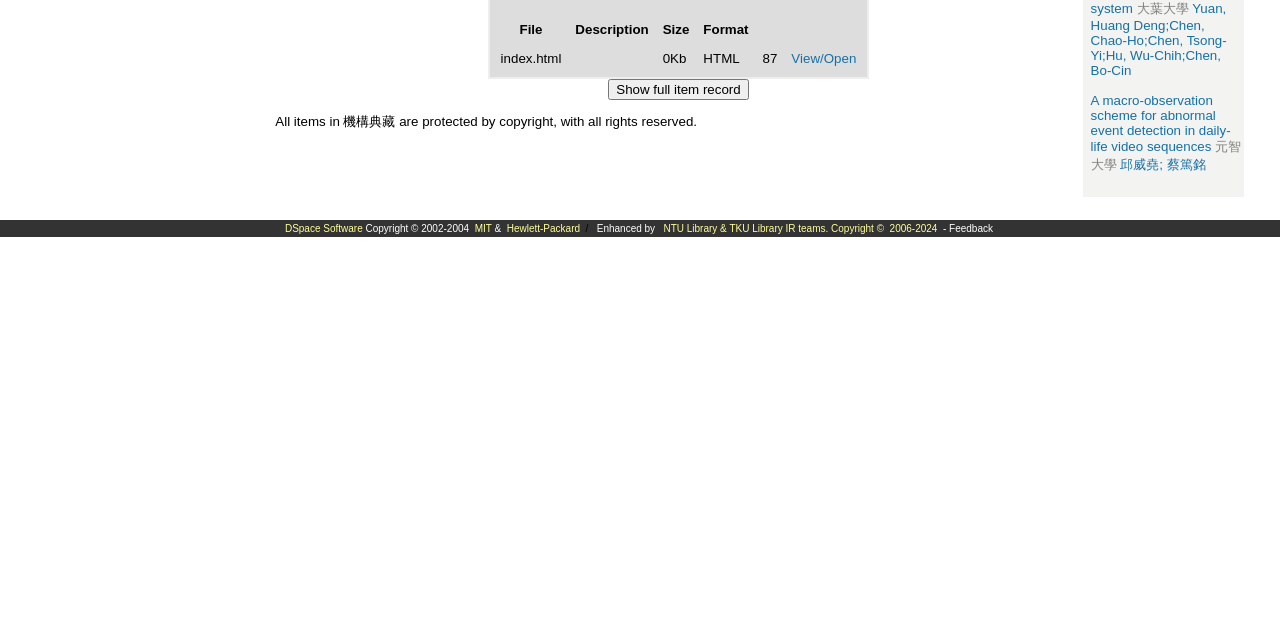Provide the bounding box coordinates of the HTML element this sentence describes: "DSpace Software".

[0.223, 0.348, 0.283, 0.366]